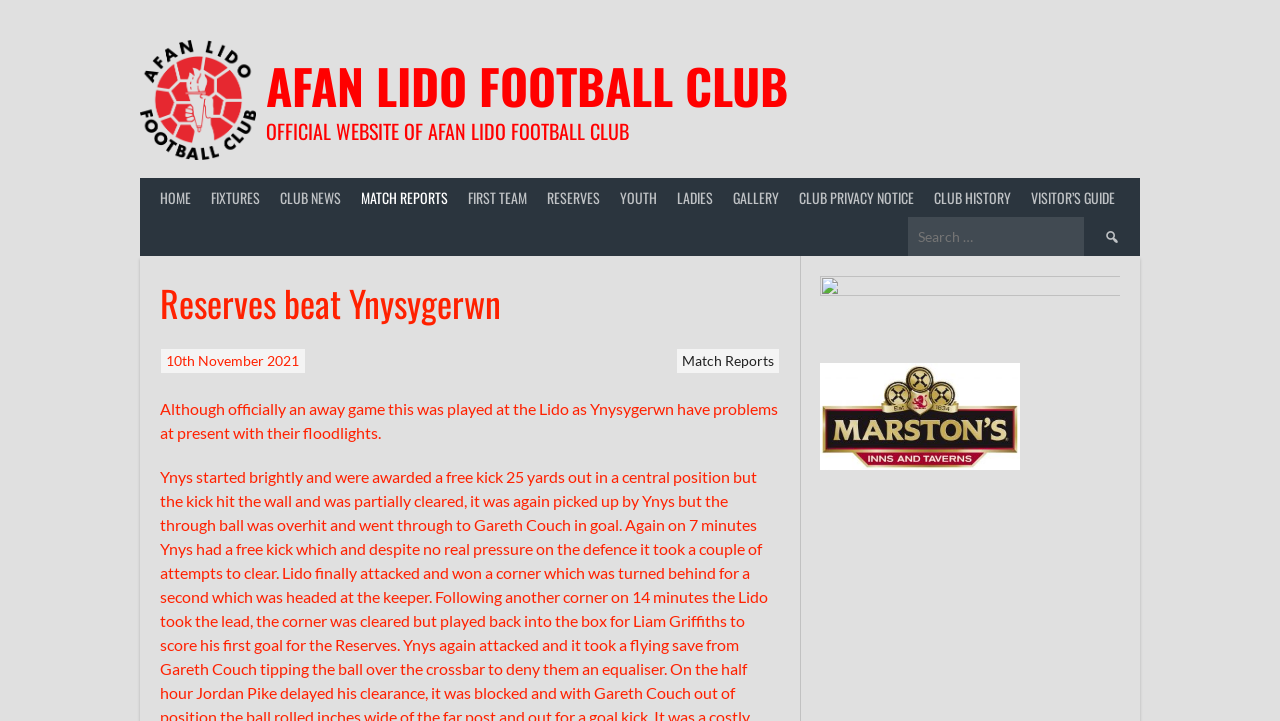What is the name of the football club?
Using the information presented in the image, please offer a detailed response to the question.

The name of the football club can be found in the top-left corner of the webpage, where it is written as 'Afan Lido Football Club' in a heading element.